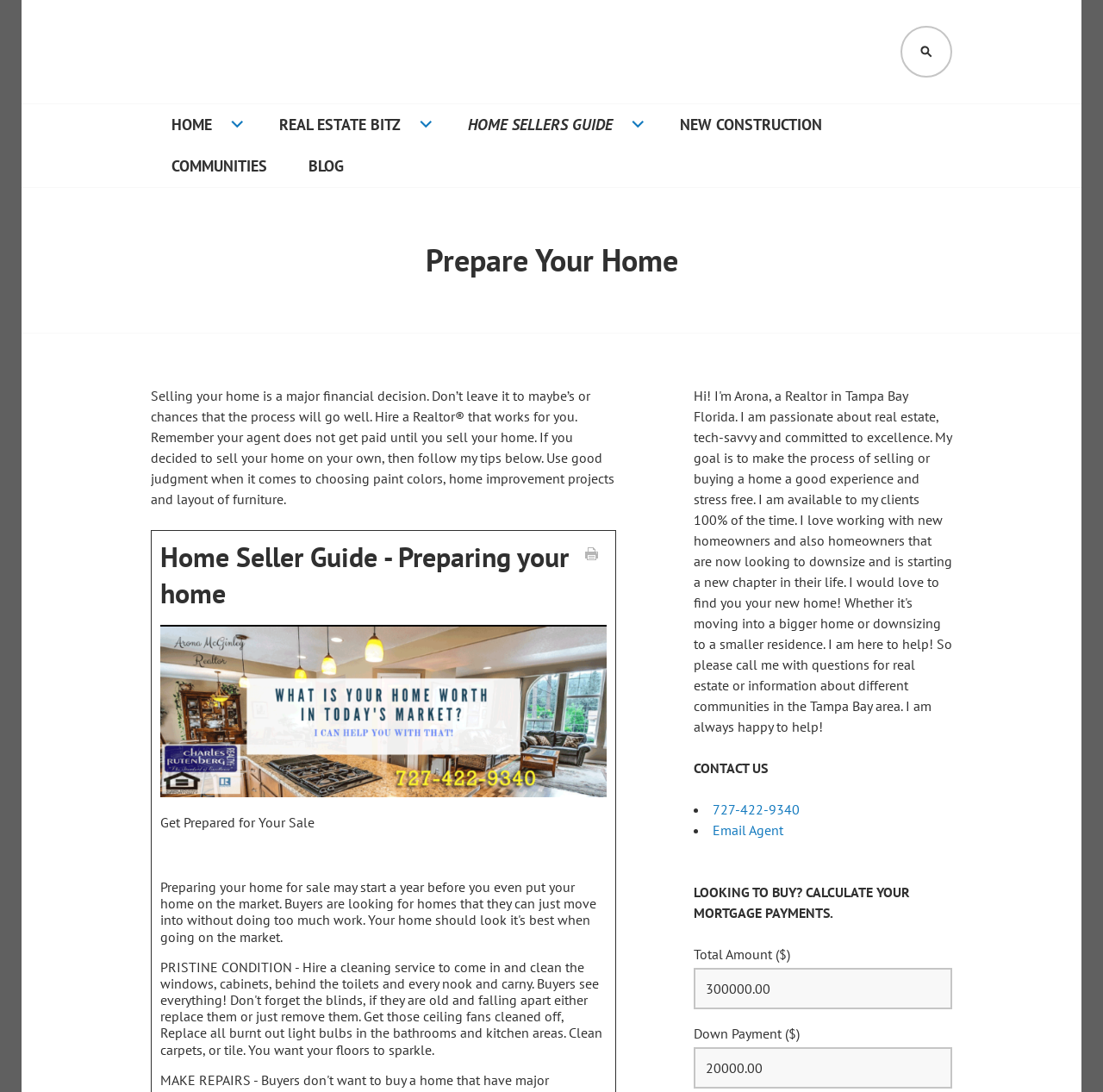Respond with a single word or phrase:
What is the theme of the image on this webpage?

Home selling